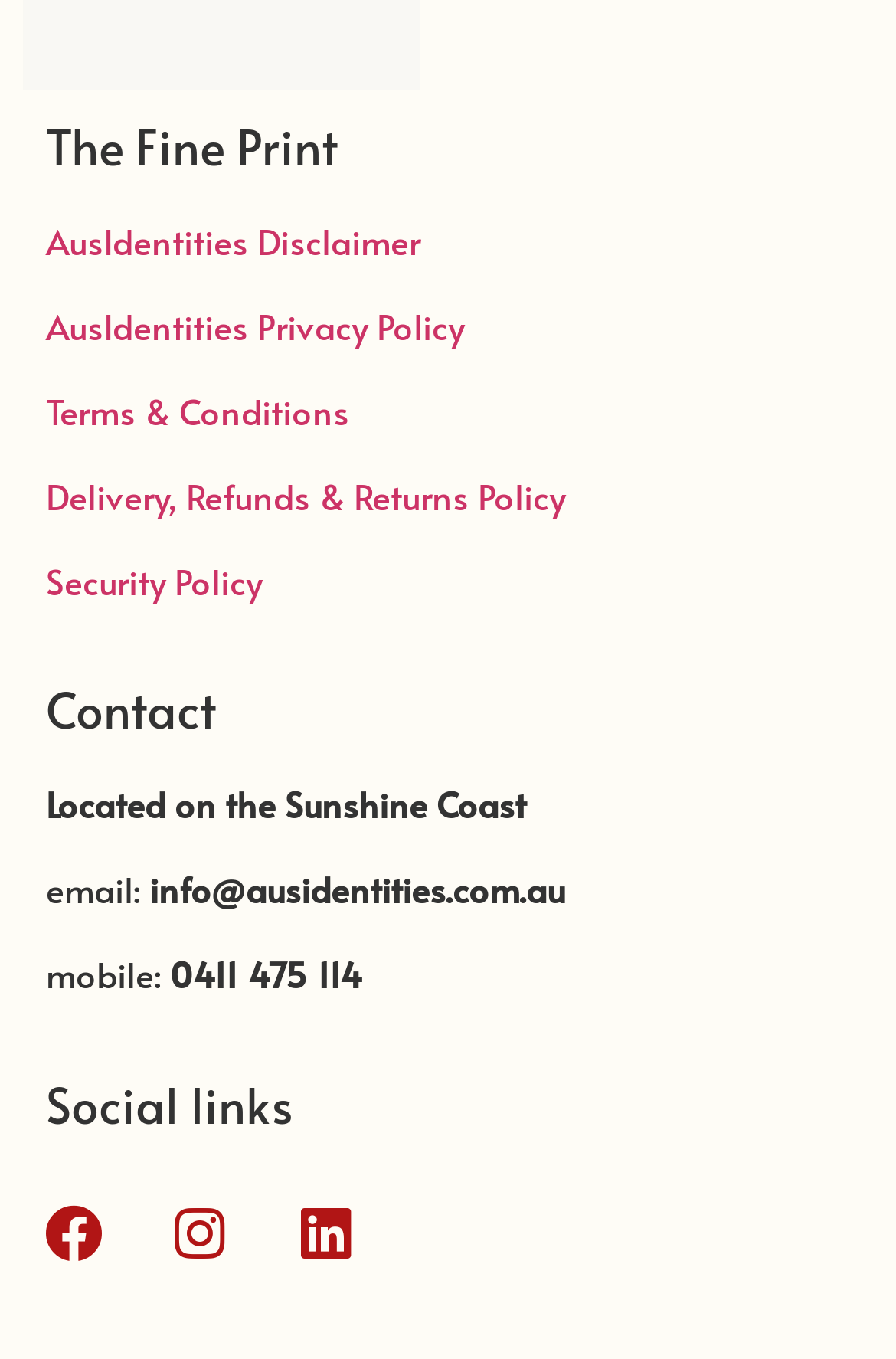How many social media links are available?
Give a one-word or short-phrase answer derived from the screenshot.

3